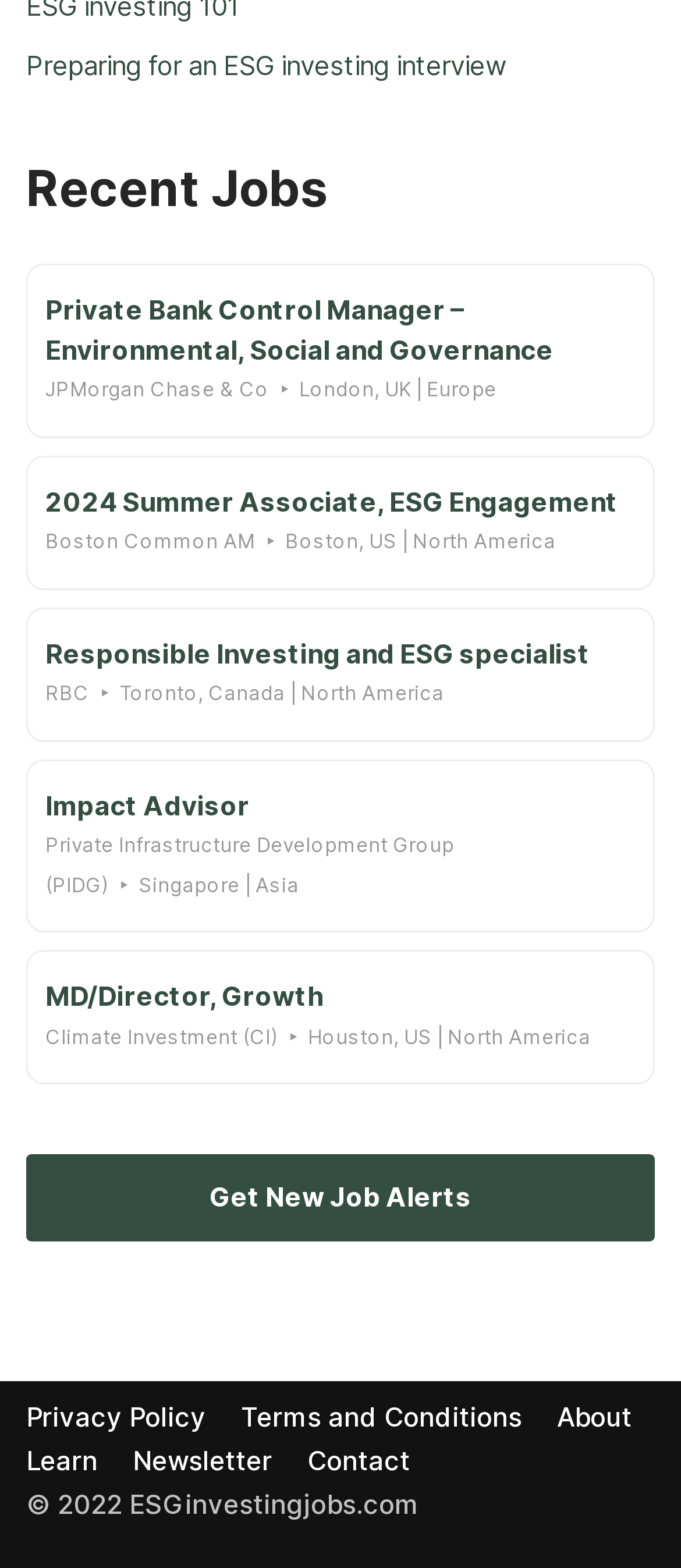How many links are in the footer menu?
Look at the screenshot and respond with a single word or phrase.

6